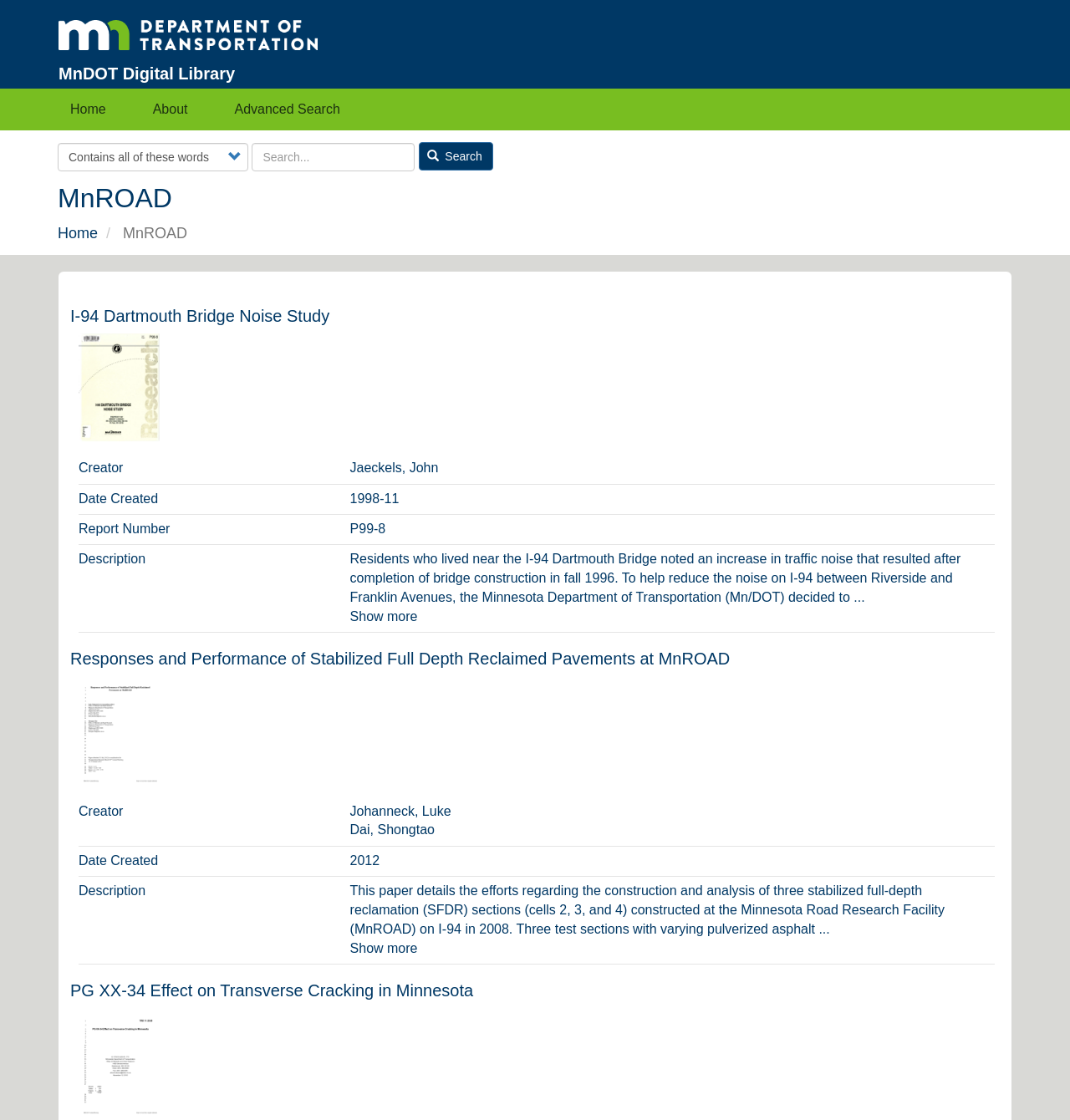What is the purpose of the search button?
Examine the image and provide an in-depth answer to the question.

The search button is located next to the search textbox and has the text 'Search' on it, indicating that its purpose is to initiate a search query.